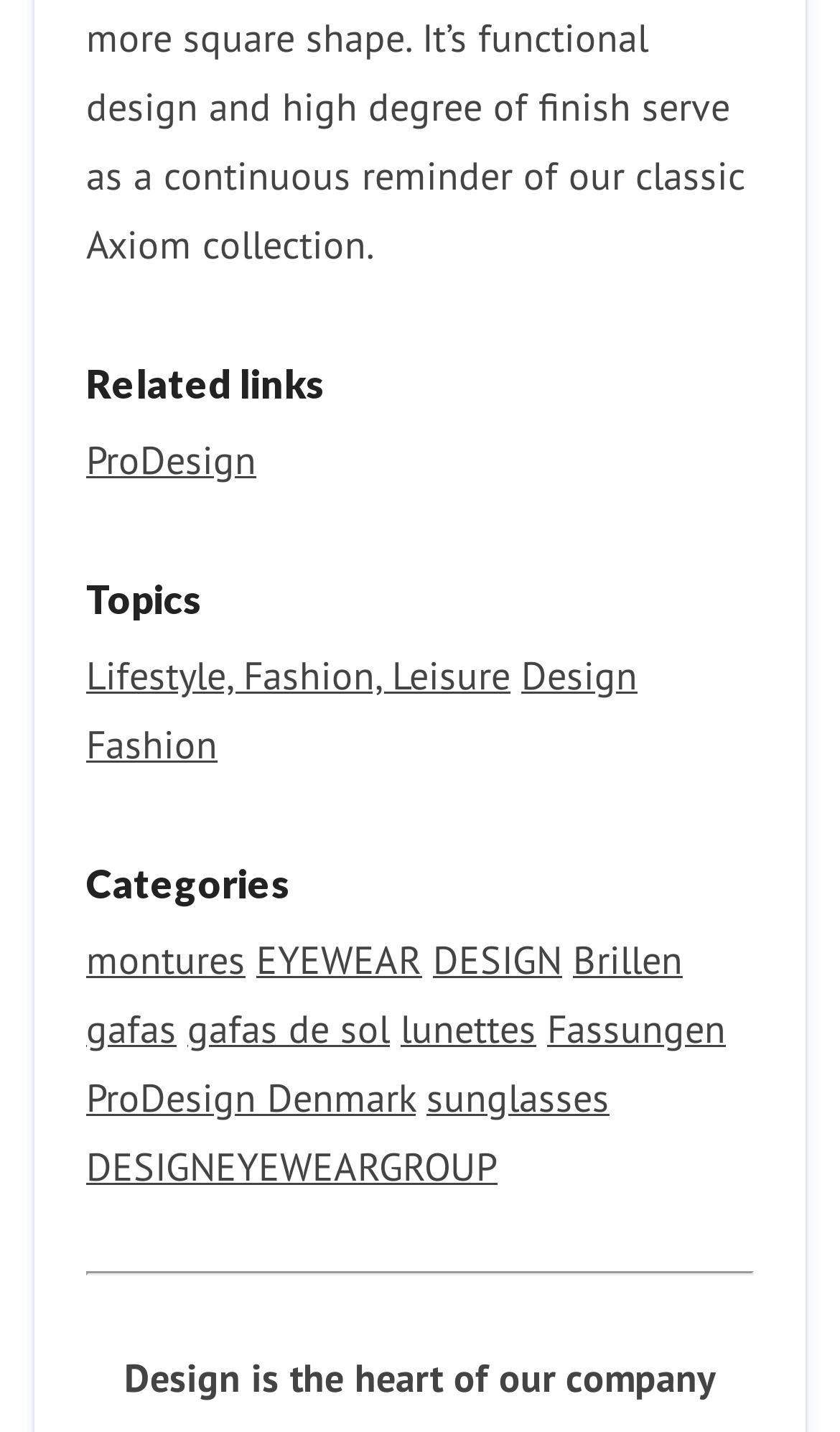Can you determine the bounding box coordinates of the area that needs to be clicked to fulfill the following instruction: "Explore 'DESIGN'"?

[0.515, 0.653, 0.669, 0.688]